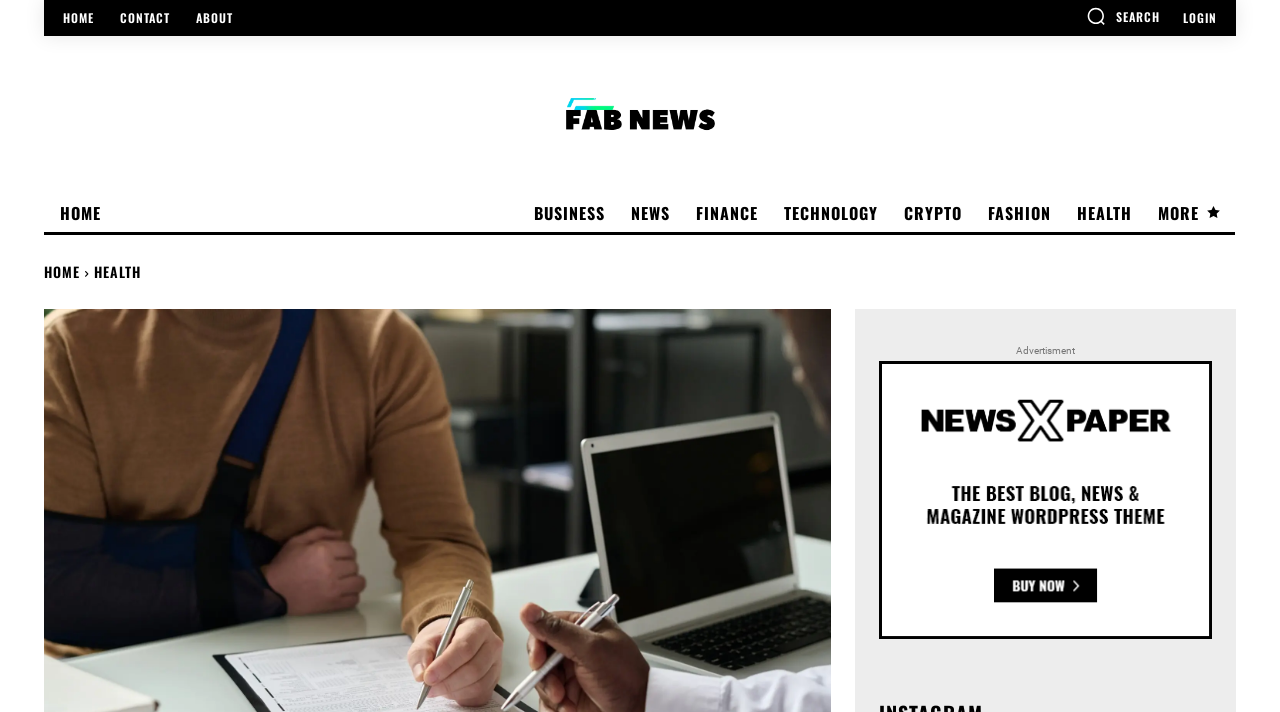Identify the bounding box coordinates of the clickable region to carry out the given instruction: "read news".

[0.48, 0.272, 0.531, 0.326]